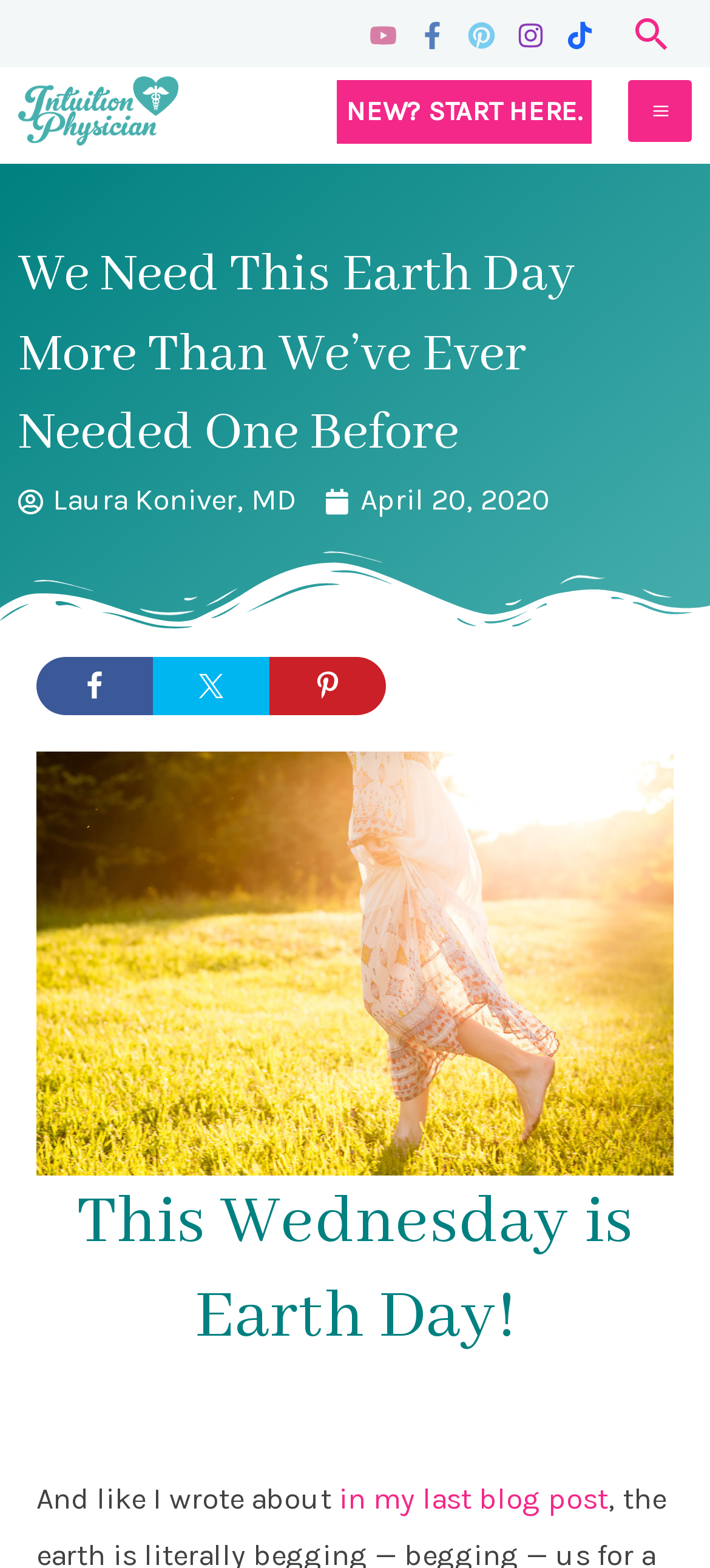What is the date of the blog post?
Using the visual information, reply with a single word or short phrase.

April 20, 2020